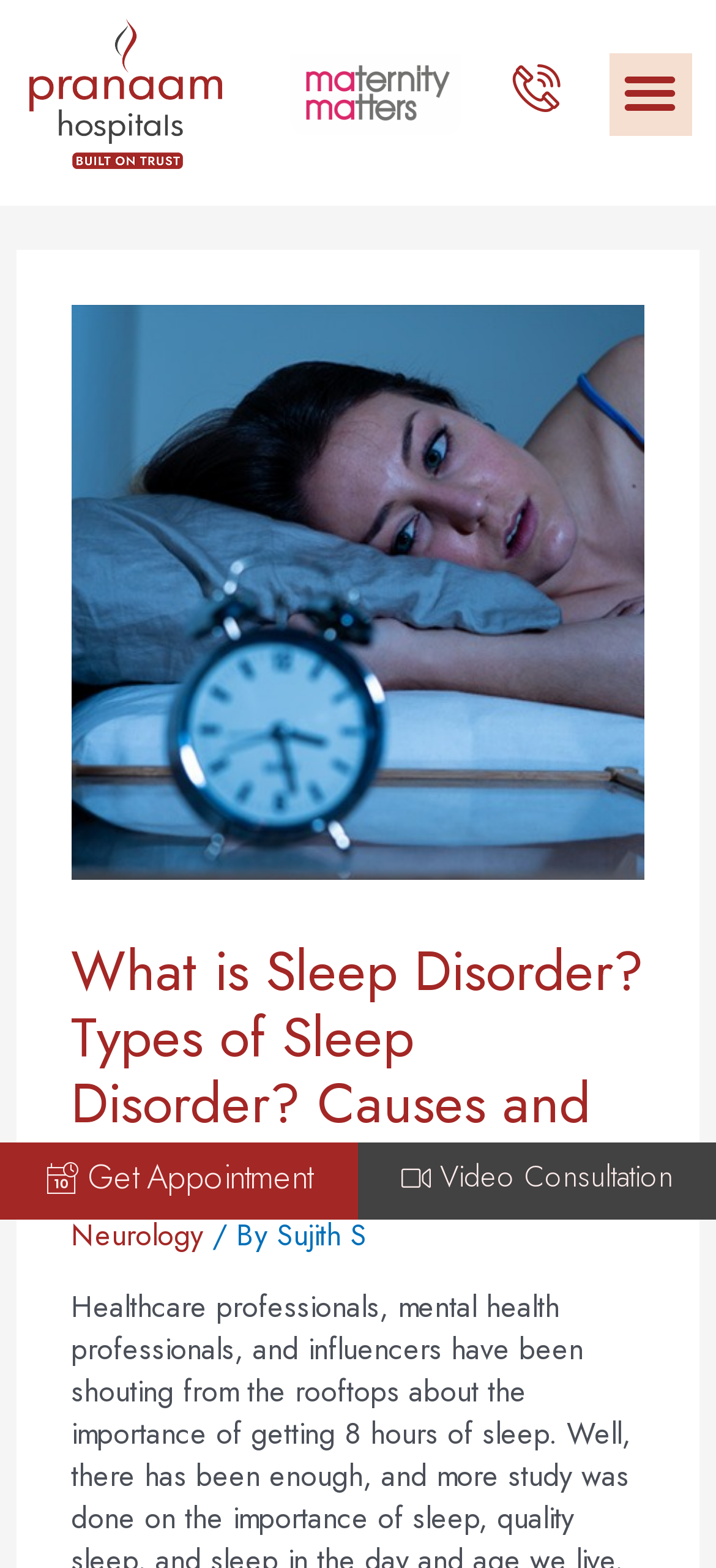Provide a short answer using a single word or phrase for the following question: 
What is the purpose of the 'Get Appointment' button?

To book an appointment